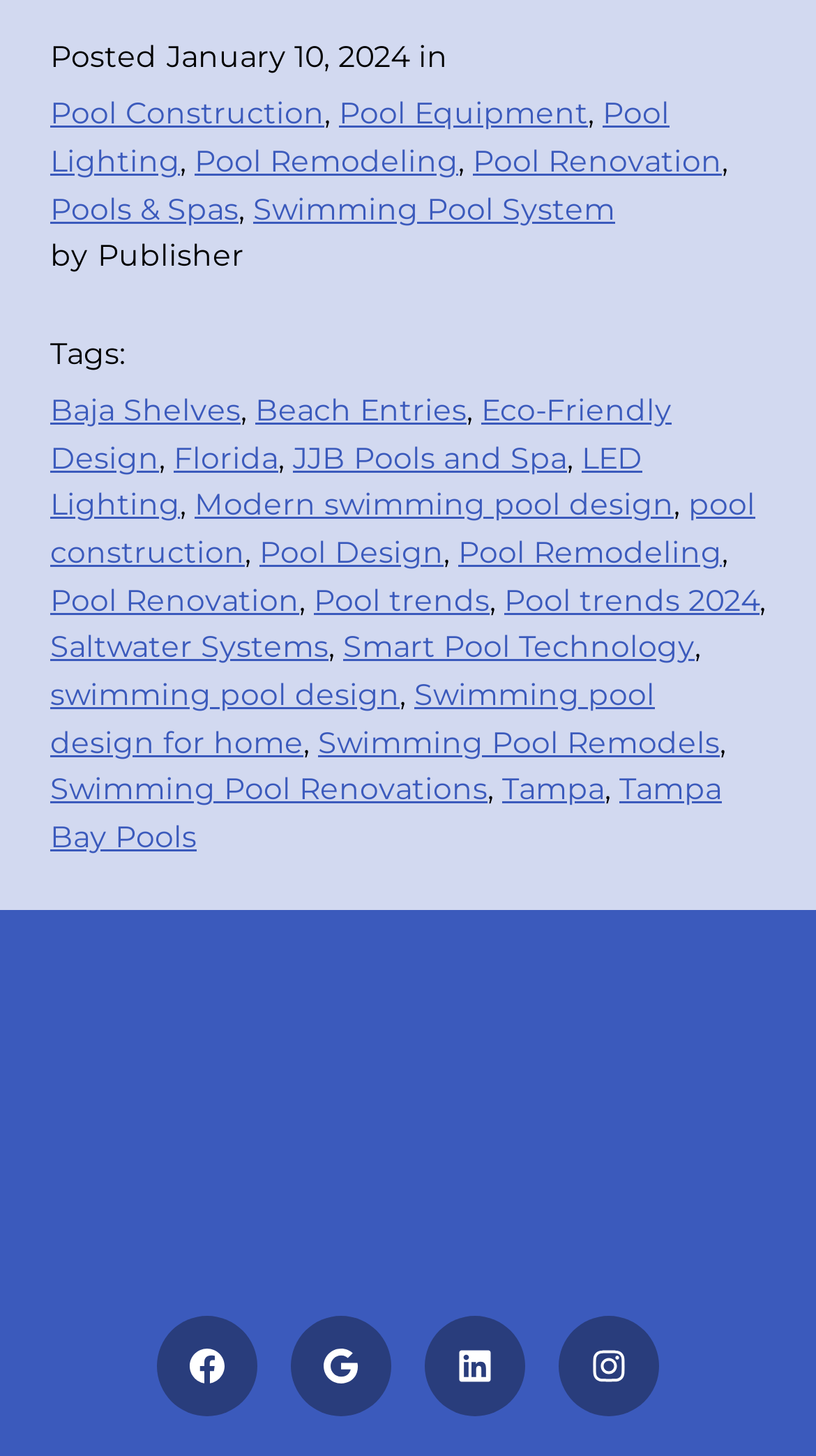Please respond in a single word or phrase: 
How many social media links are available?

4